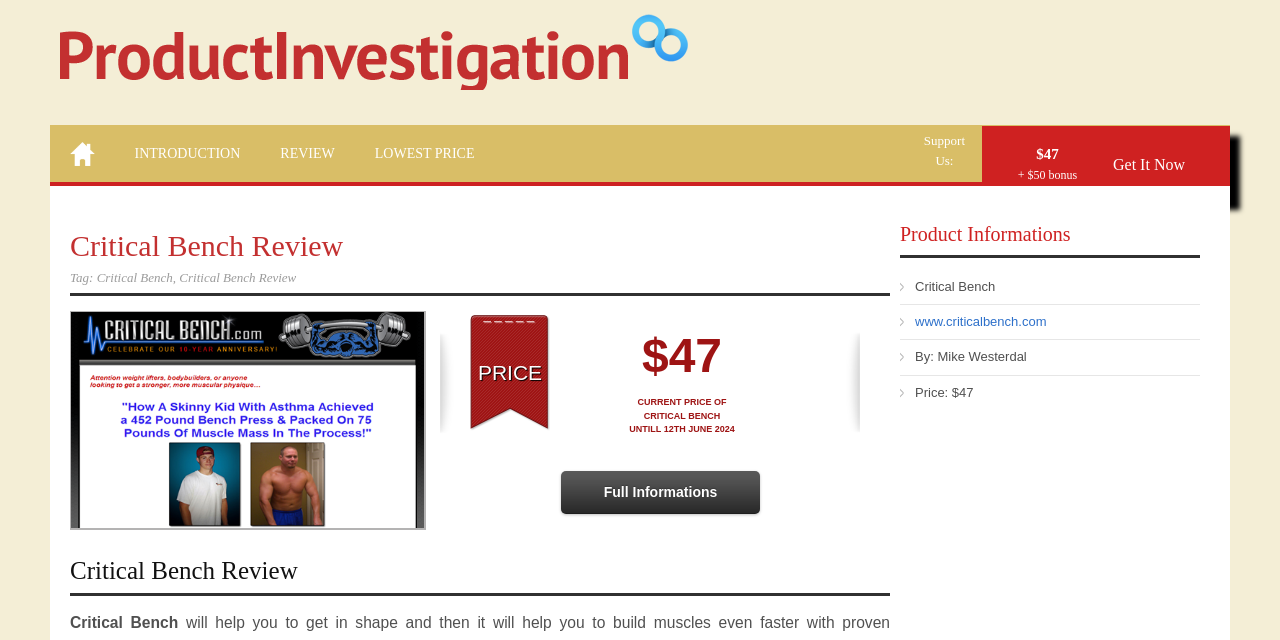Who is the author of Critical Bench?
Refer to the image and give a detailed answer to the query.

The author of Critical Bench is mentioned in the webpage as Mike Westerdal, which is stated in the text 'By: Mike Westerdal'.